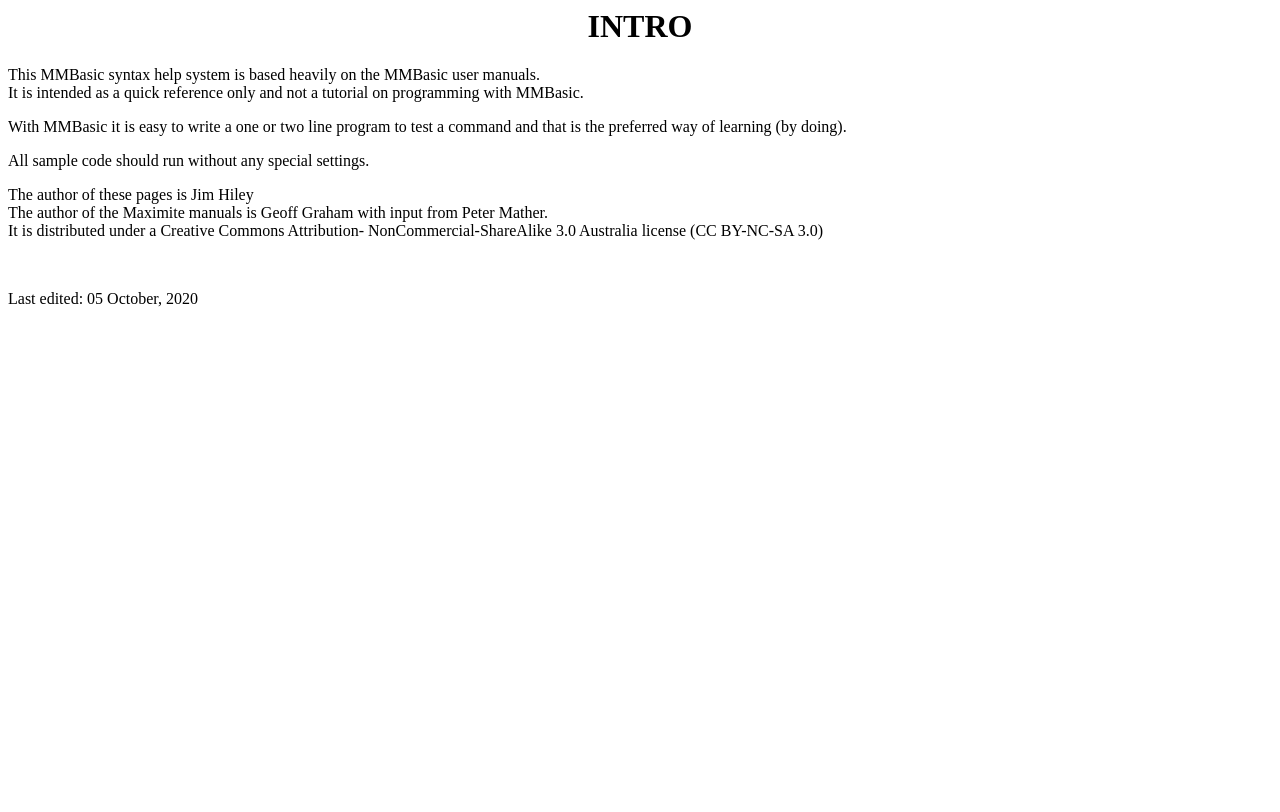Who is the author of these pages?
Based on the visual, give a brief answer using one word or a short phrase.

Jim Hiley